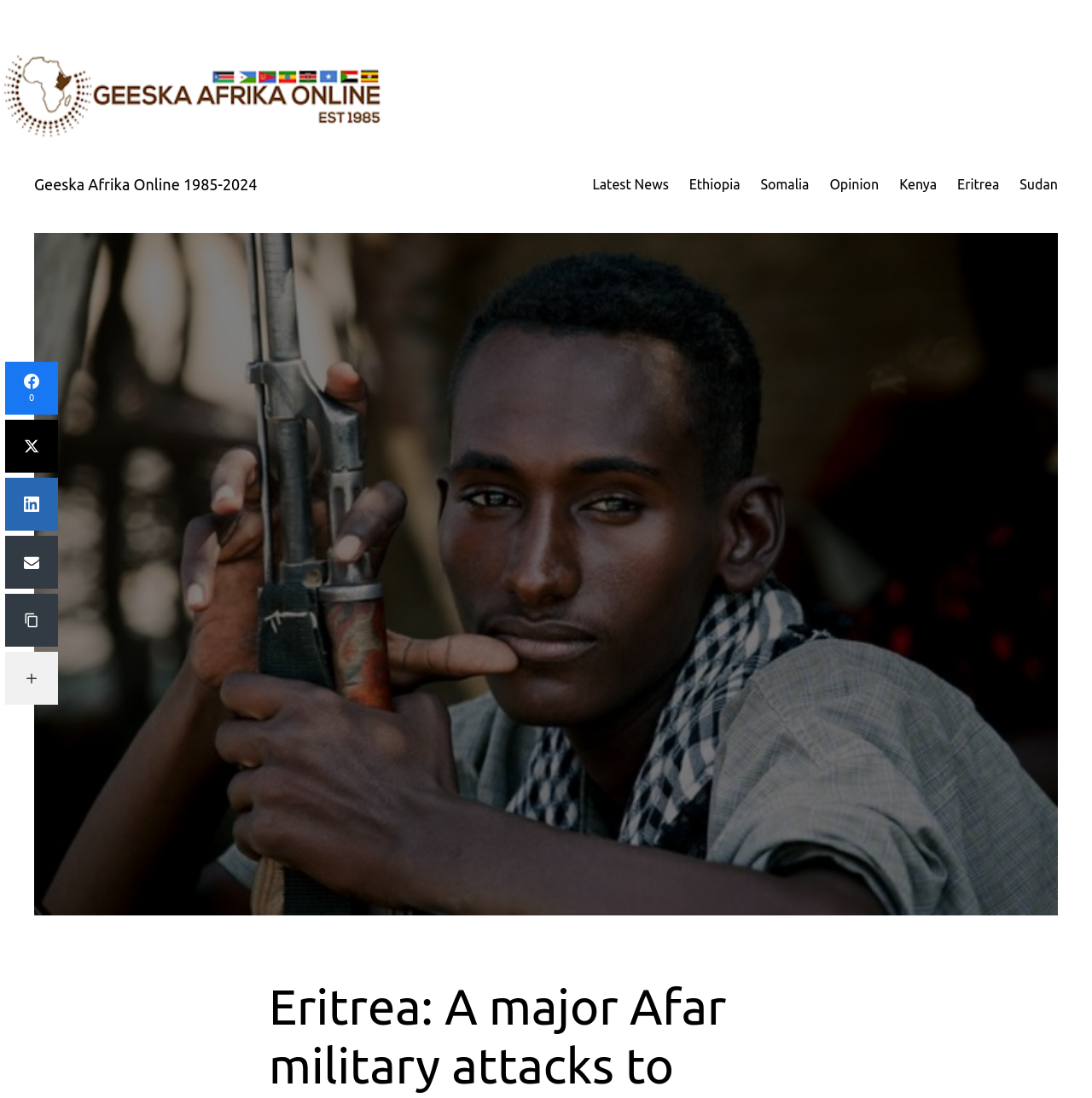What is the name of the website?
Please provide a comprehensive answer to the question based on the webpage screenshot.

I determined the answer by looking at the image element with the text 'Geeska Afrika Online' and the link element with the text 'Geeska Afrika Online 1985-2024', which suggests that this is the name of the website.